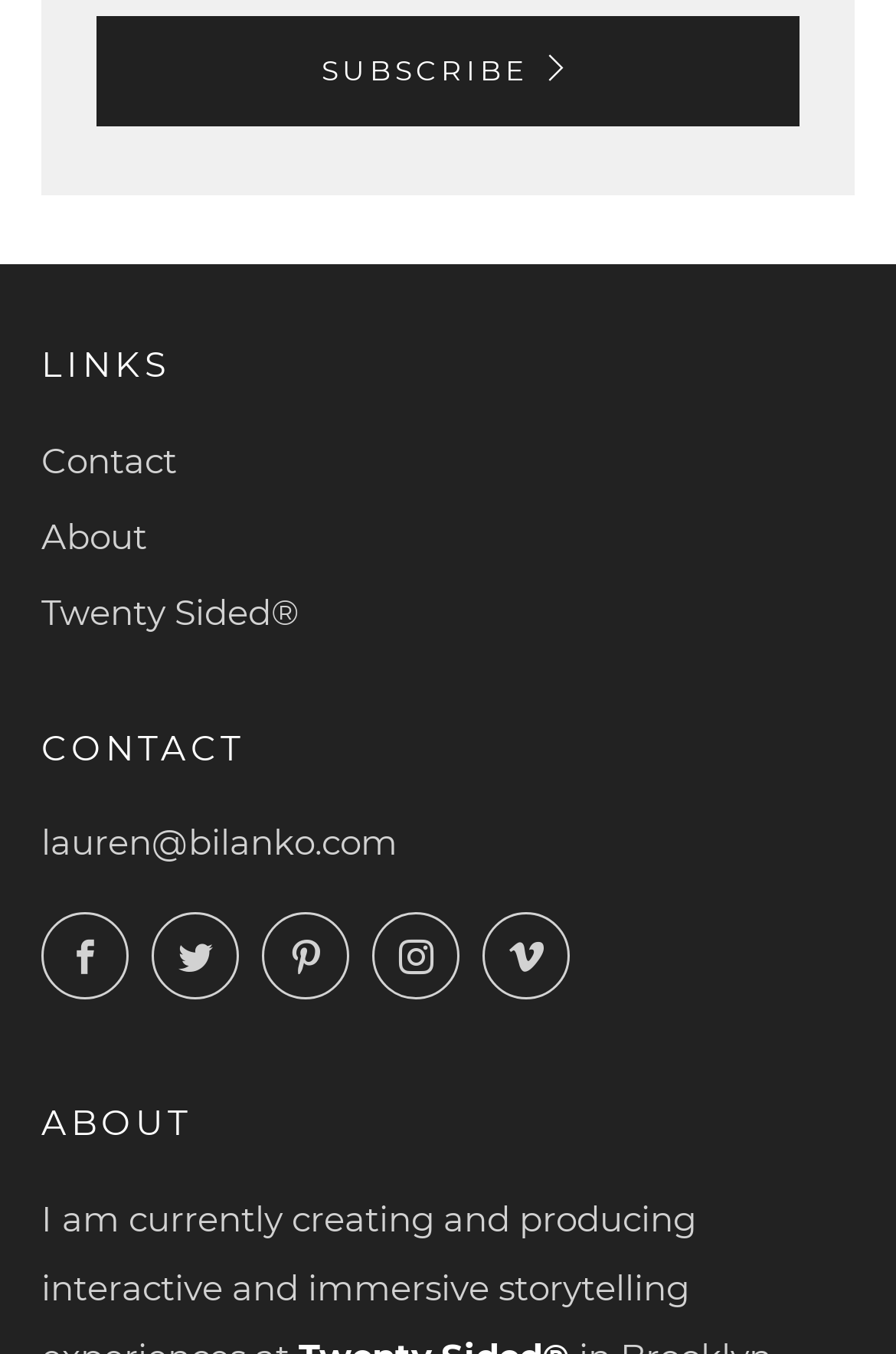Please mark the clickable region by giving the bounding box coordinates needed to complete this instruction: "Learn more about the website".

[0.046, 0.38, 0.164, 0.412]